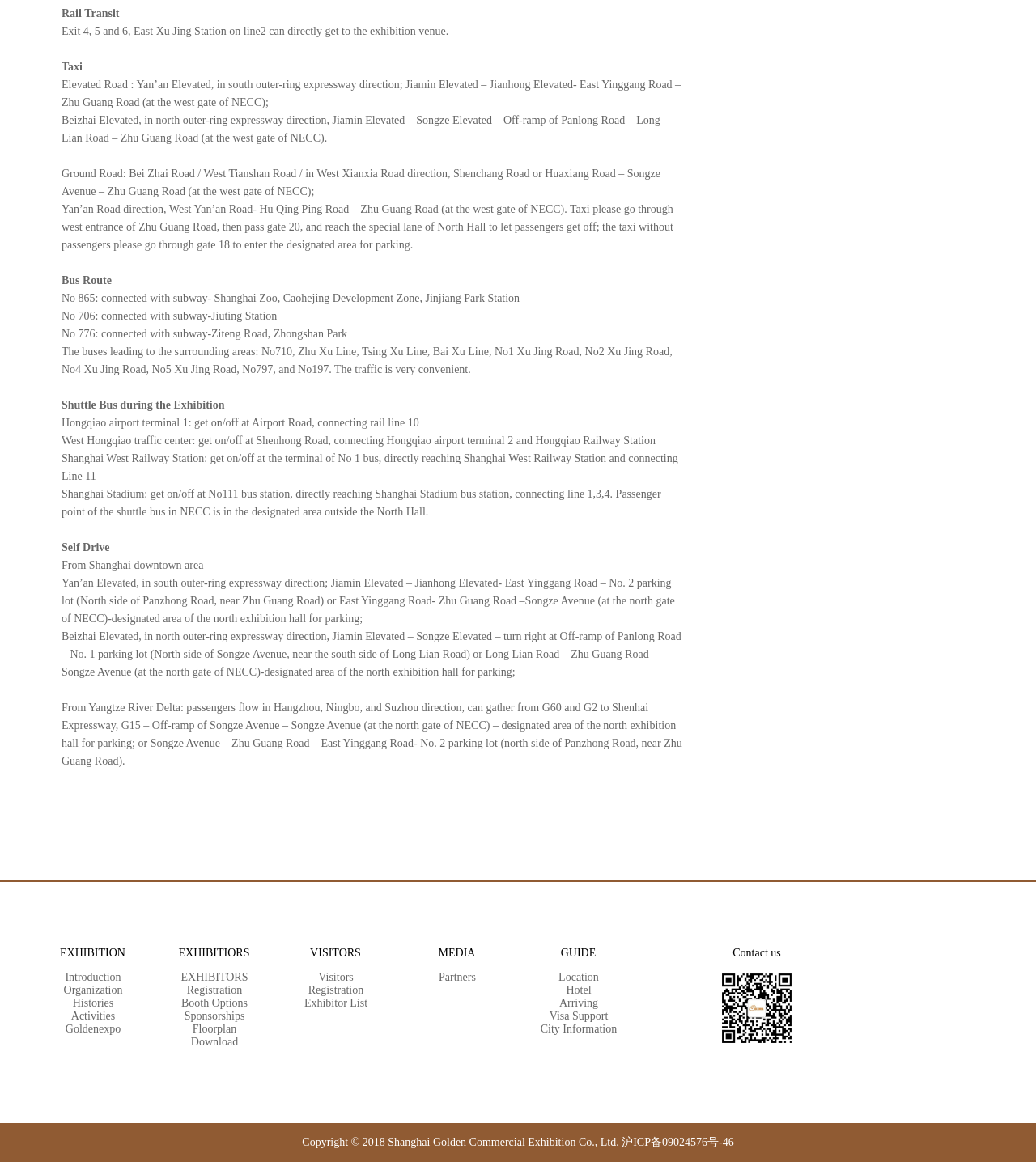Kindly determine the bounding box coordinates for the area that needs to be clicked to execute this instruction: "Visit the Introduction page".

[0.031, 0.836, 0.148, 0.847]